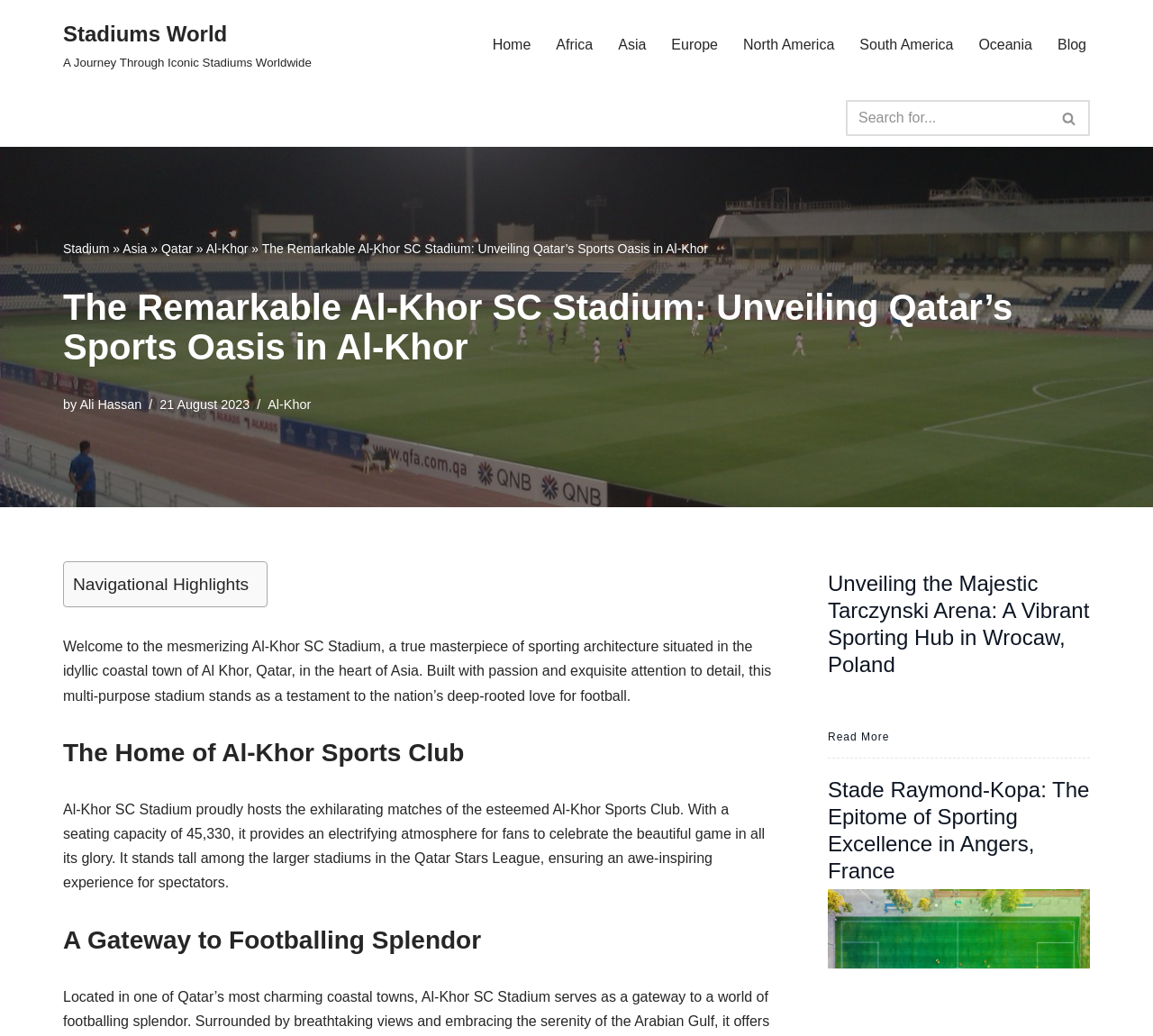What is the seating capacity of the stadium? Analyze the screenshot and reply with just one word or a short phrase.

45,330